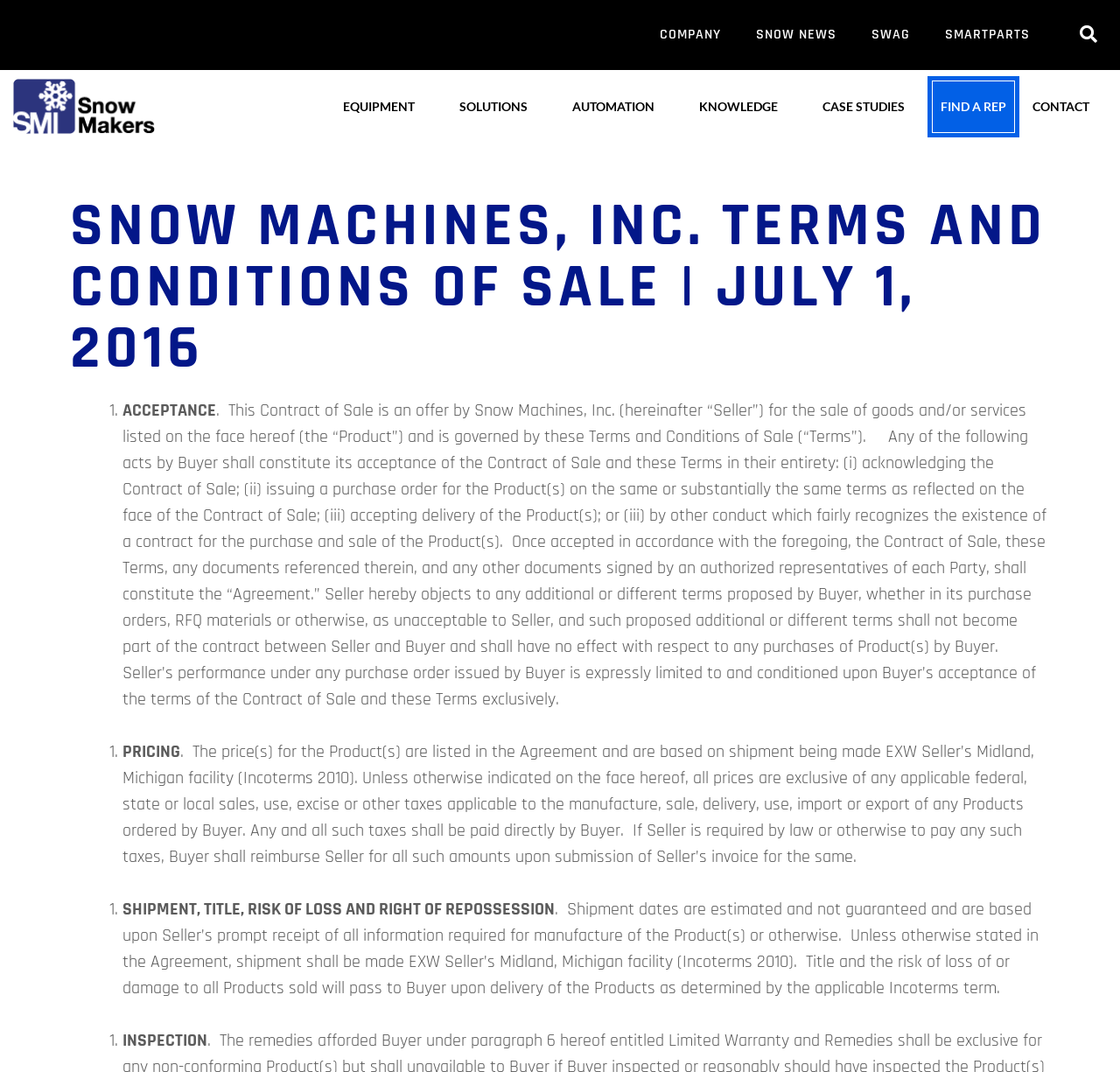Provide the bounding box coordinates of the area you need to click to execute the following instruction: "Click the CONTACT link".

[0.906, 0.075, 0.988, 0.124]